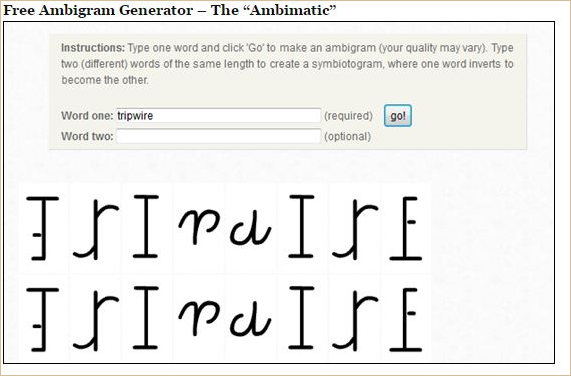What is the term for a design created with two words?
Refer to the image and offer an in-depth and detailed answer to the question.

The term 'symbiogram' can be found in the caption where it explains that users have the option to type a second word to create a more complex design known as a symbiogram. This term is used to describe the resulting design when two words are used to create an ambigram.